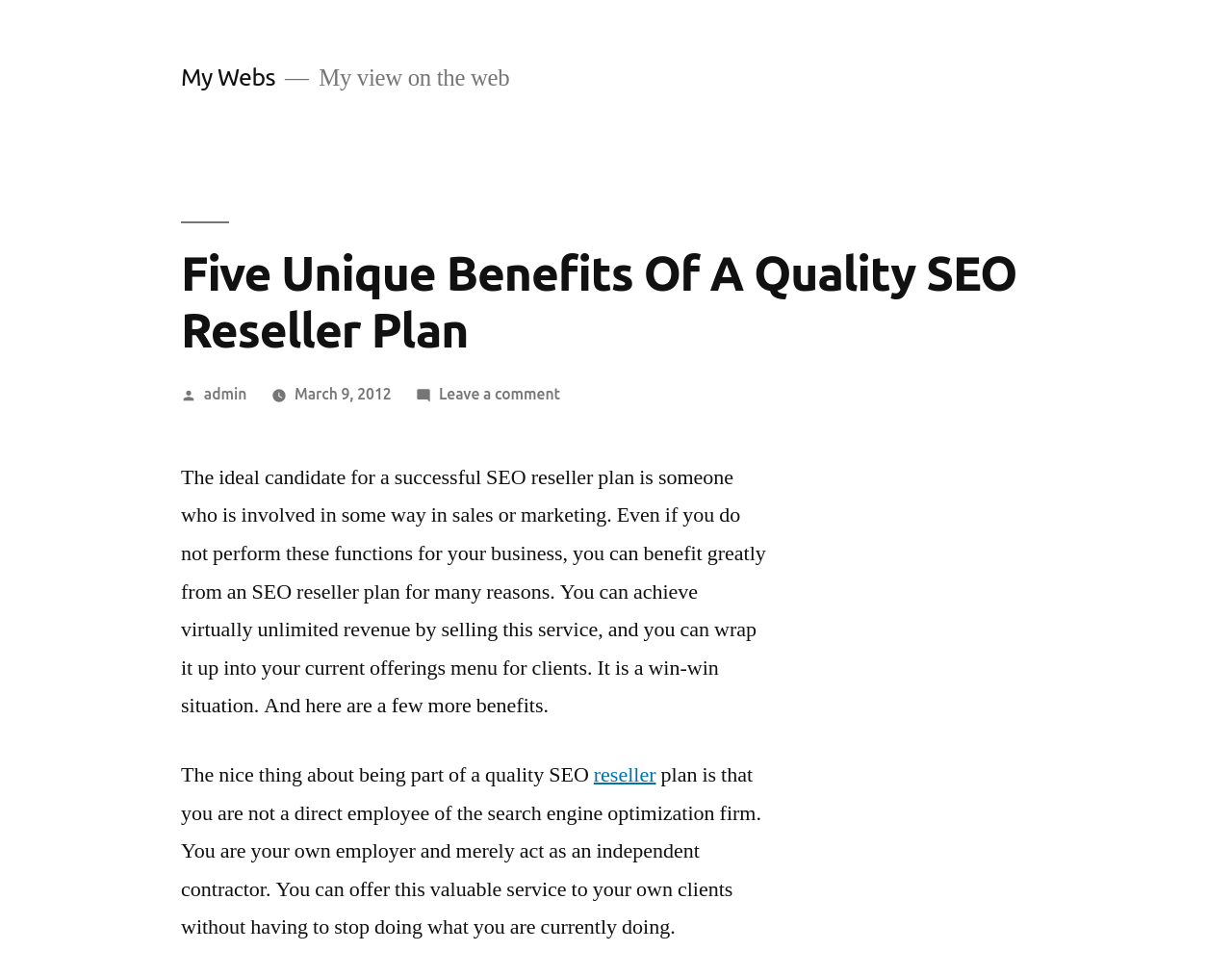Provide the bounding box coordinates in the format (top-left x, top-left y, bottom-right x, bottom-right y). All values are floating point numbers between 0 and 1. Determine the bounding box coordinate of the UI element described as: Tombstone & Pet Monuments

None